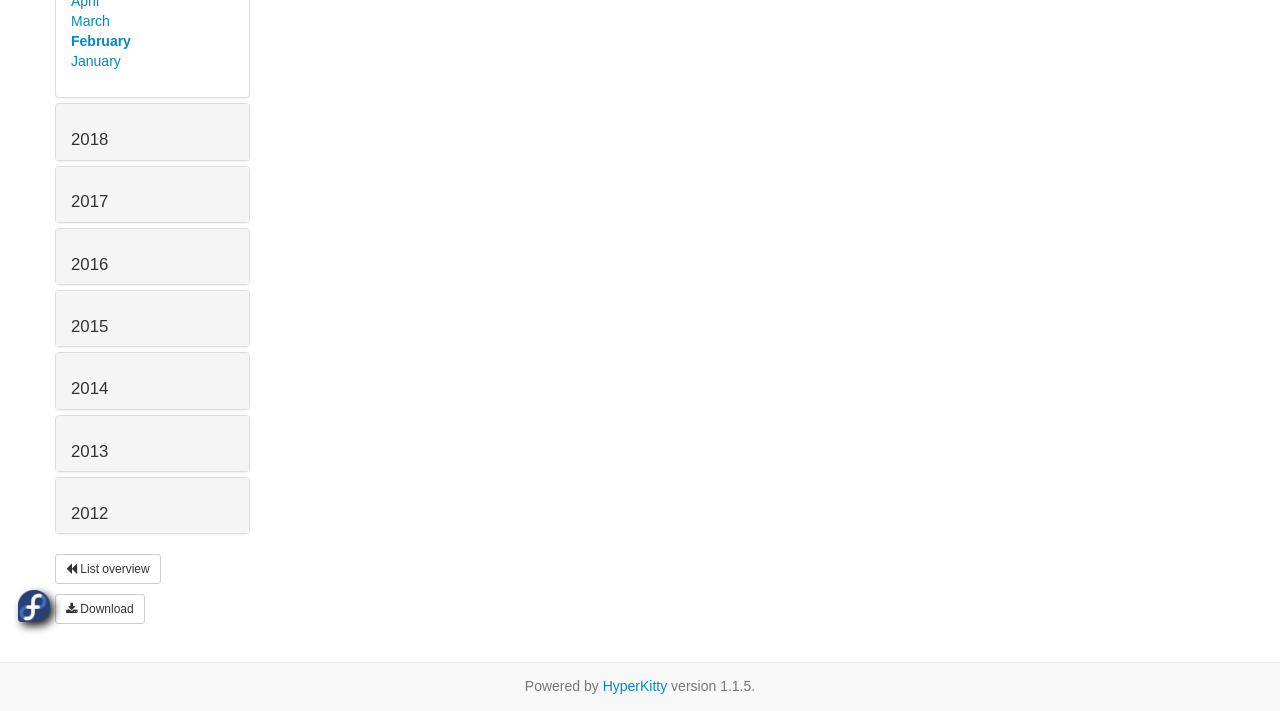Locate the bounding box coordinates of the UI element described by: "2014". Provide the coordinates as four float numbers between 0 and 1, formatted as [left, top, right, bottom].

[0.055, 0.533, 0.085, 0.56]